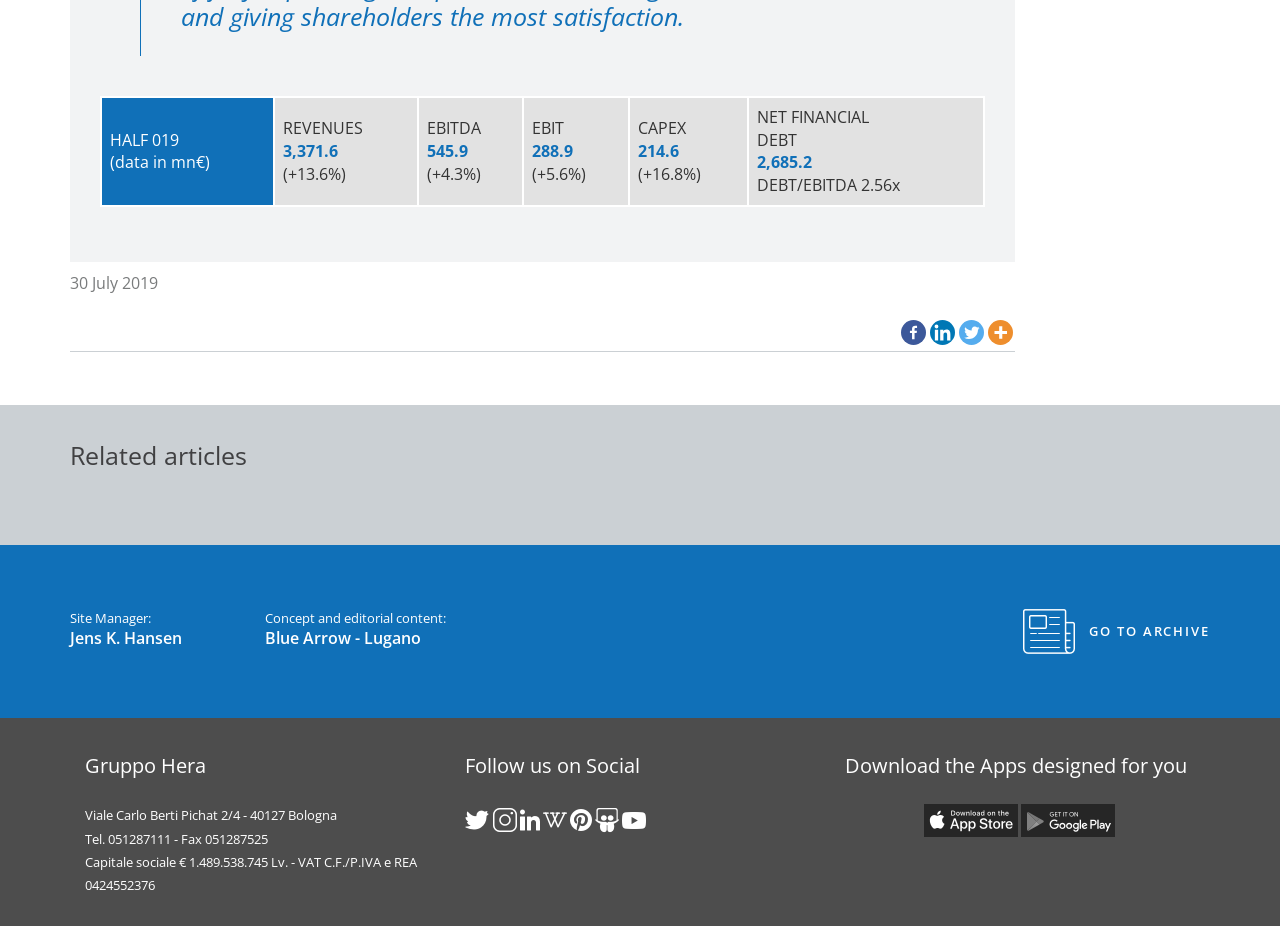Please determine the bounding box coordinates of the element to click on in order to accomplish the following task: "Go to archive". Ensure the coordinates are four float numbers ranging from 0 to 1, i.e., [left, top, right, bottom].

[0.799, 0.668, 0.945, 0.692]